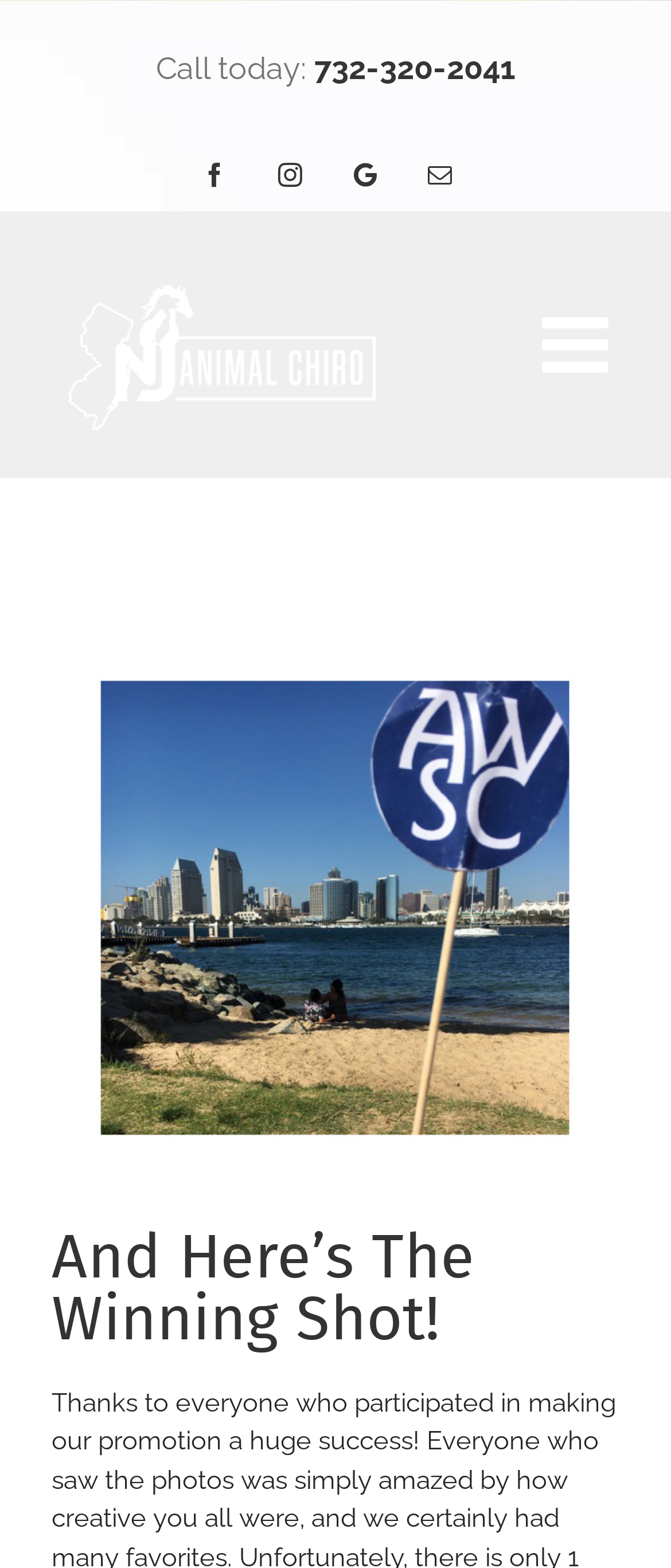Locate the bounding box coordinates of the area to click to fulfill this instruction: "Toggle mobile menu". The bounding box should be presented as four float numbers between 0 and 1, in the order [left, top, right, bottom].

[0.808, 0.195, 0.923, 0.245]